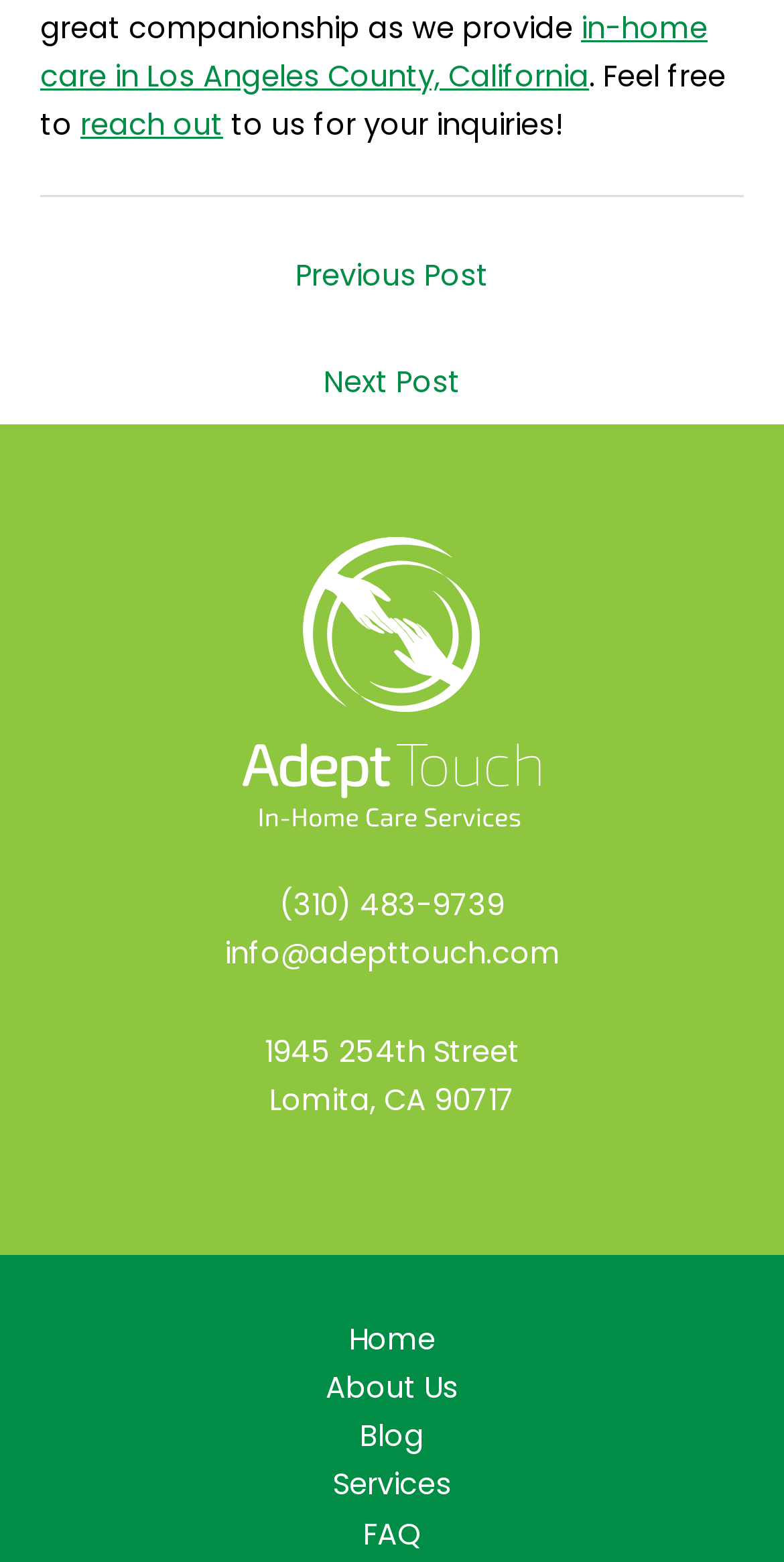Highlight the bounding box coordinates of the element that should be clicked to carry out the following instruction: "reach out to us for inquiries". The coordinates must be given as four float numbers ranging from 0 to 1, i.e., [left, top, right, bottom].

[0.103, 0.067, 0.285, 0.092]